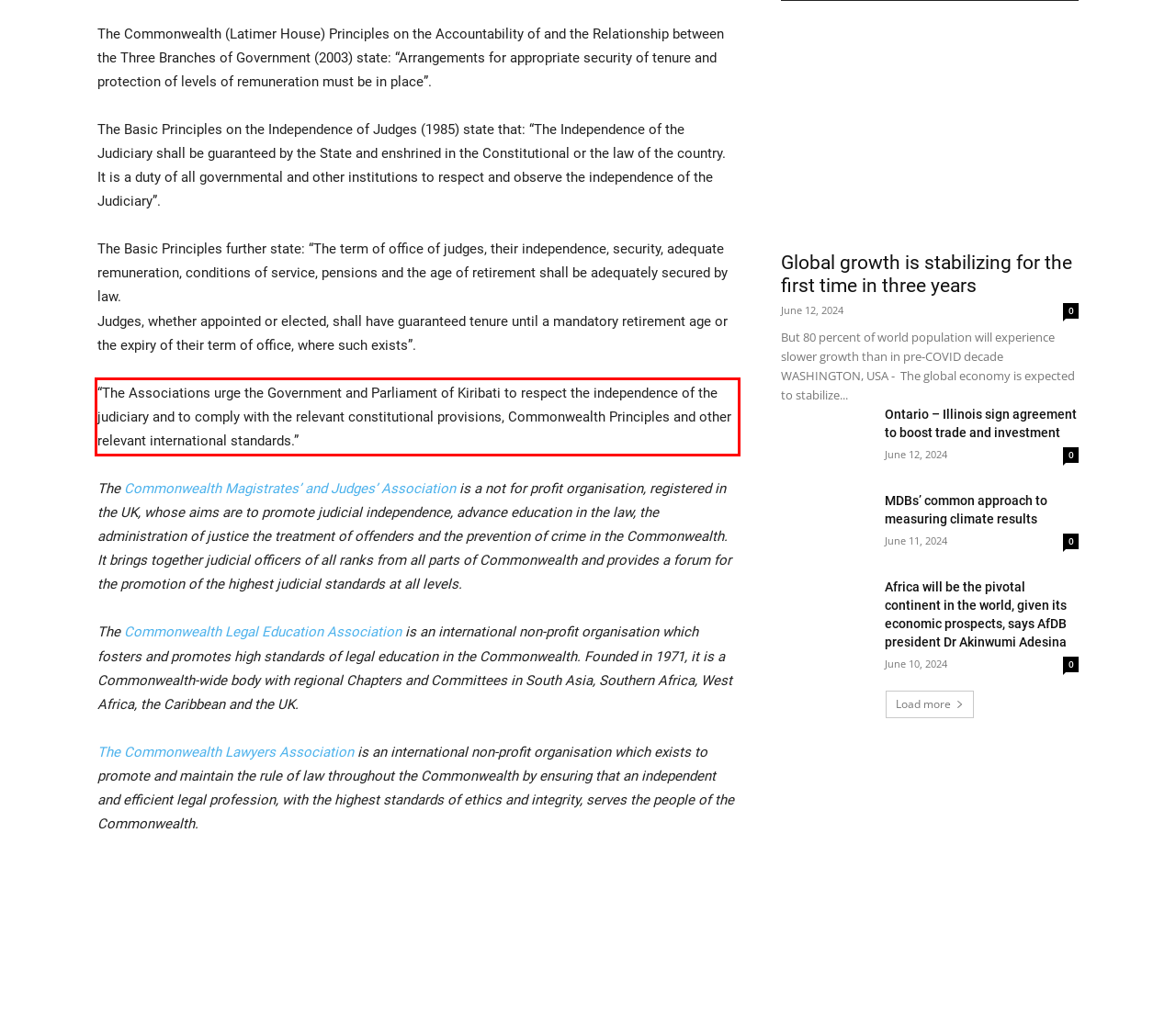Within the screenshot of the webpage, there is a red rectangle. Please recognize and generate the text content inside this red bounding box.

“The Associations urge the Government and Parliament of Kiribati to respect the independence of the judiciary and to comply with the relevant constitutional provisions, Commonwealth Principles and other relevant international standards.”